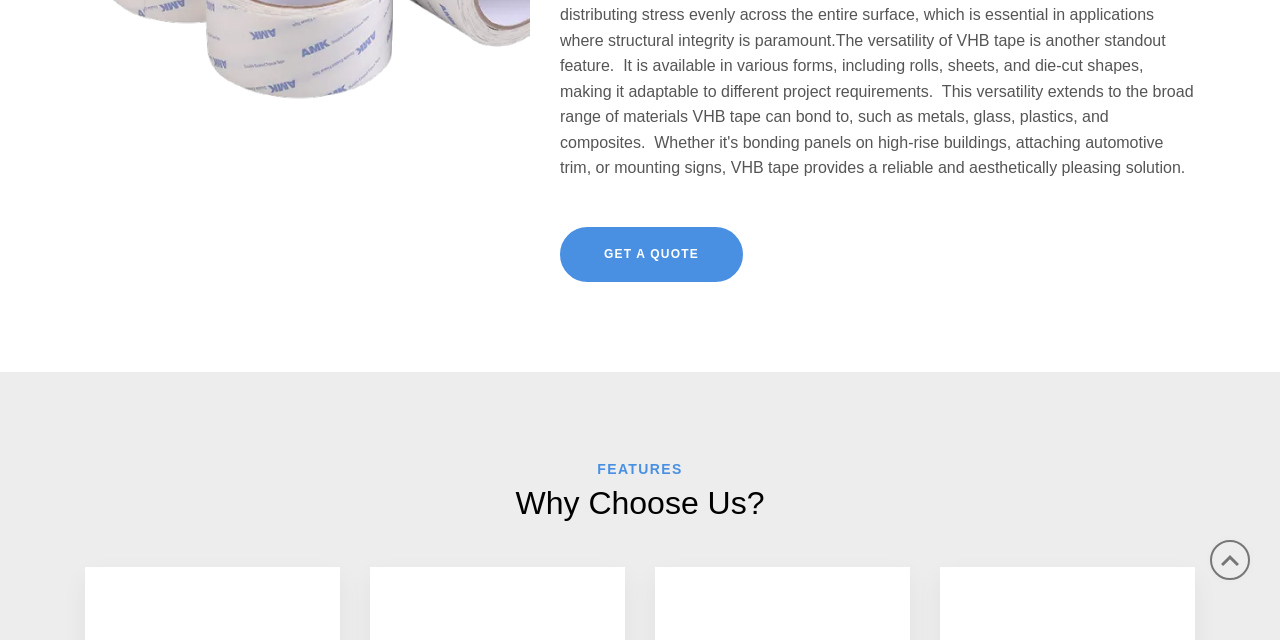Locate the UI element that matches the description Library in the webpage screenshot. Return the bounding box coordinates in the format (top-left x, top-left y, bottom-right x, bottom-right y), with values ranging from 0 to 1.

None